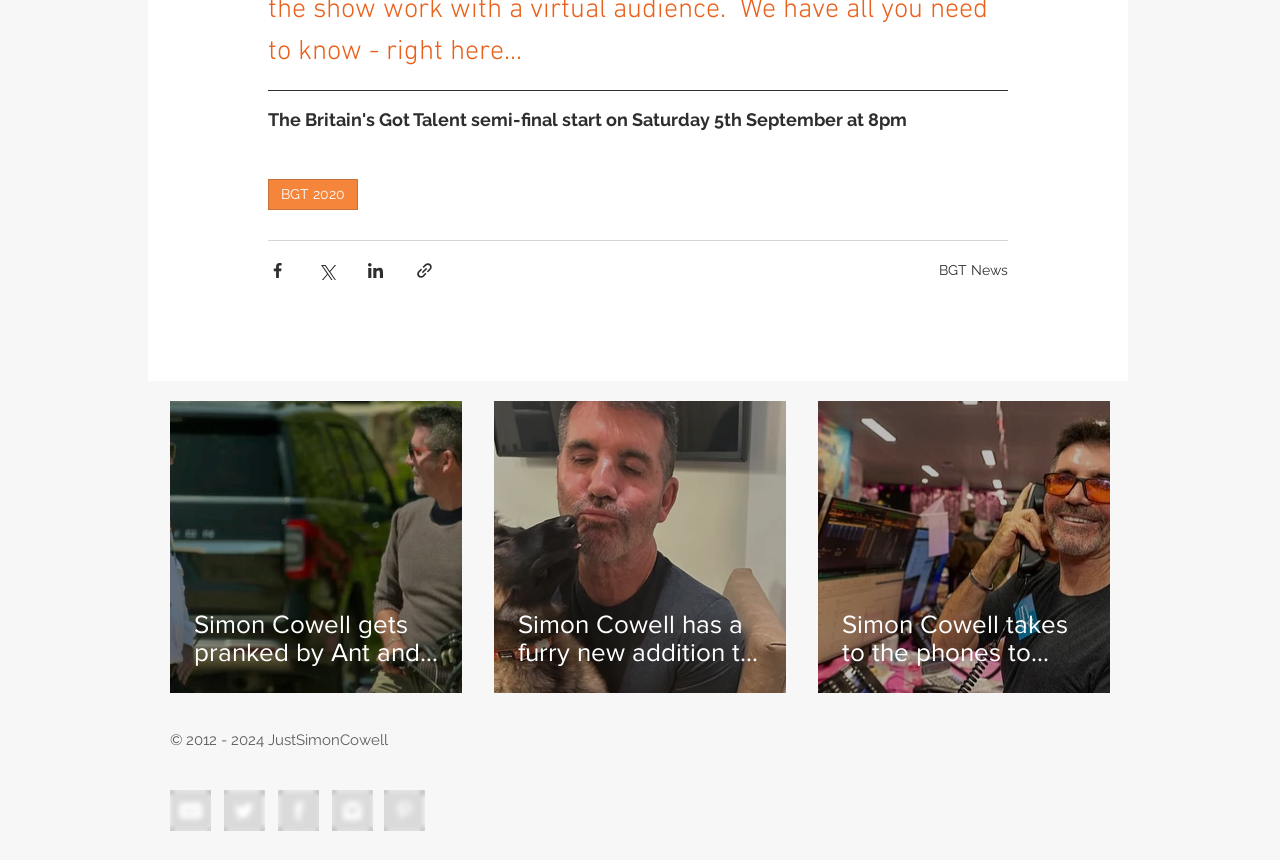Answer the following query with a single word or phrase:
What is the purpose of the buttons on the top?

Share posts